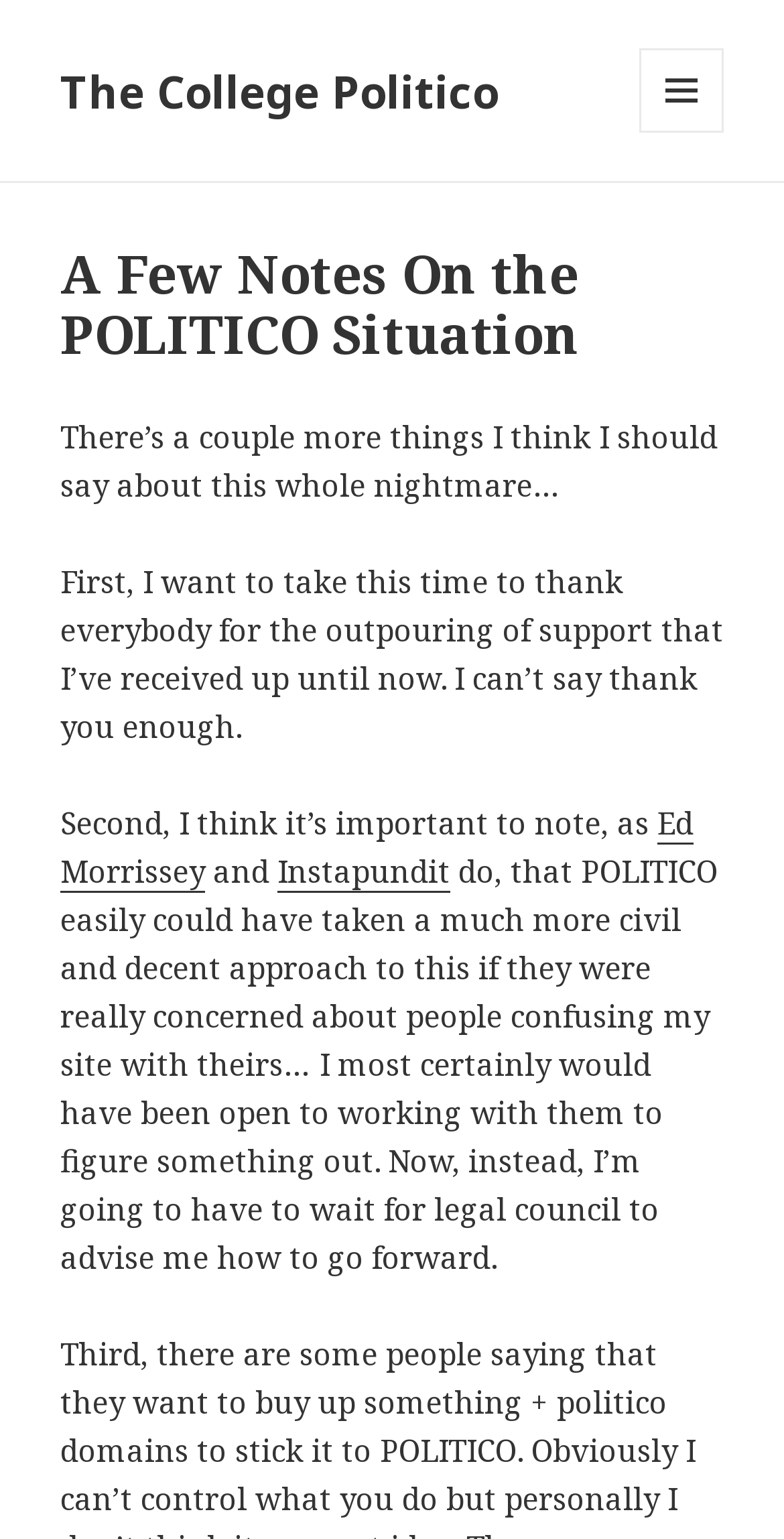Reply to the question with a single word or phrase:
Who are the two people mentioned in the text?

Ed Morrissey and Instapundit